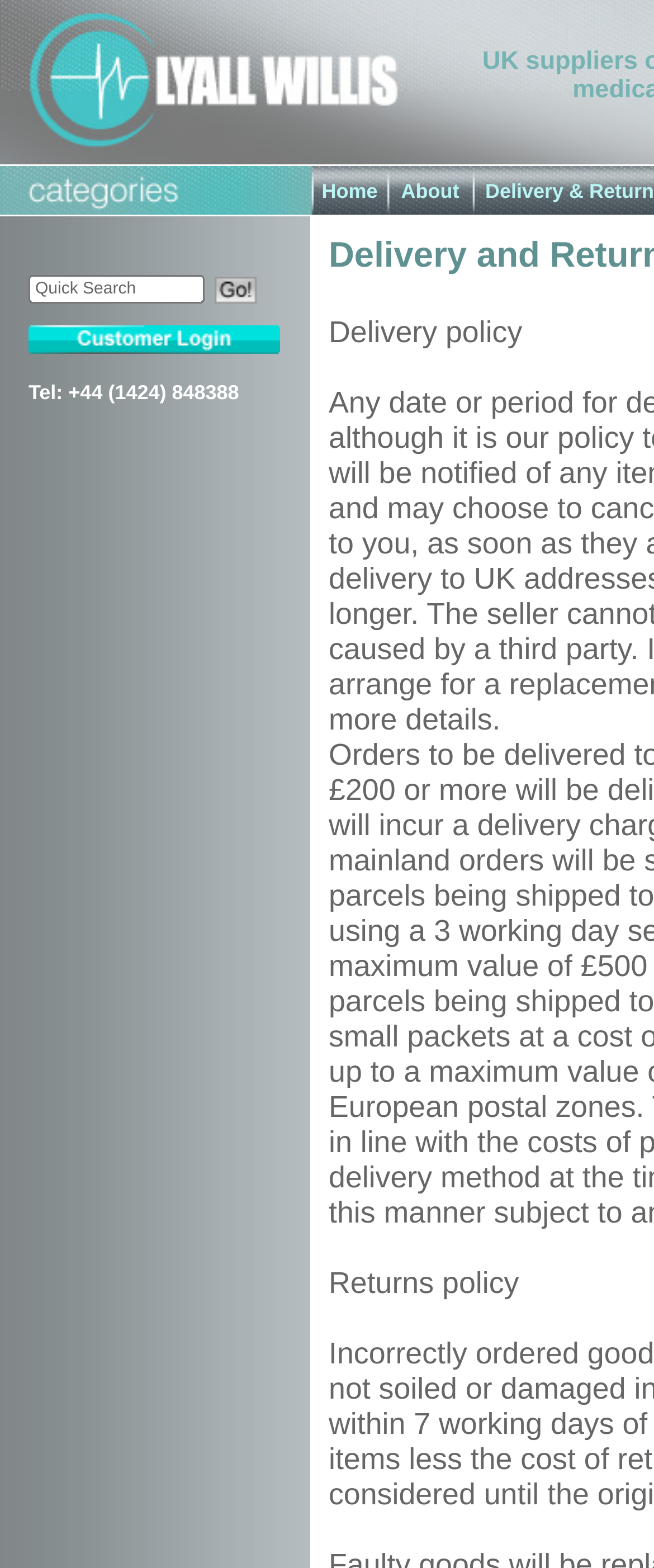What is the title of the returns policy page?
Answer the question based on the image using a single word or a brief phrase.

Returns policy